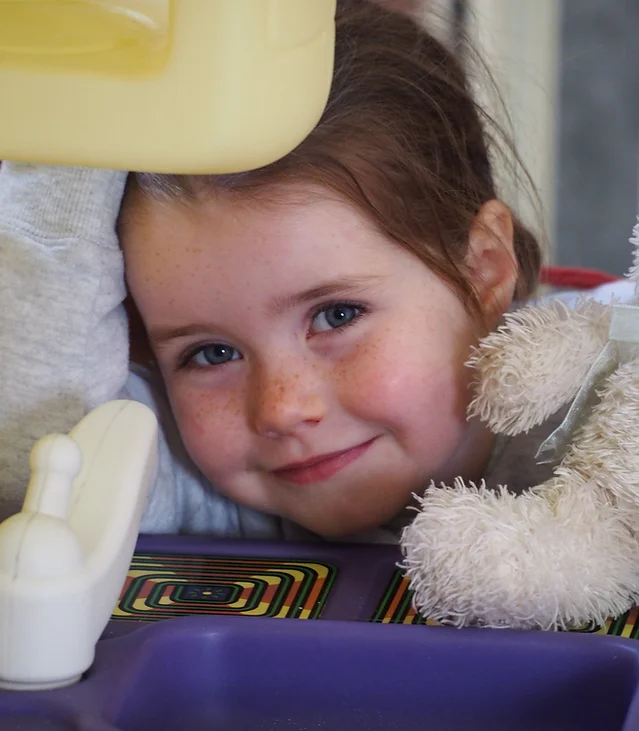Generate a descriptive account of all visible items and actions in the image.

In this heartwarming image, a young girl with striking blue eyes and adorable freckles beams with a joyful smile. She rests her head on an engaging play table, surrounded by colorful toys that reflect a playful atmosphere. In her hand, she lovingly cradles a soft, fluffy teddy bear, emphasizing the theme of childhood comfort and companionship. The girl’s casual gray sweater suggests a relaxed, cozy setting, typical of a nurturing environment like a playgroup, where creativity and social interaction flourish. This setting hints at activities taking place during playgroup sessions, which are part of the vibrant community at St. Edmund's Anglican Church, where young children come together to explore, learn, and develop essential skills while engaging with their peers and caregivers.